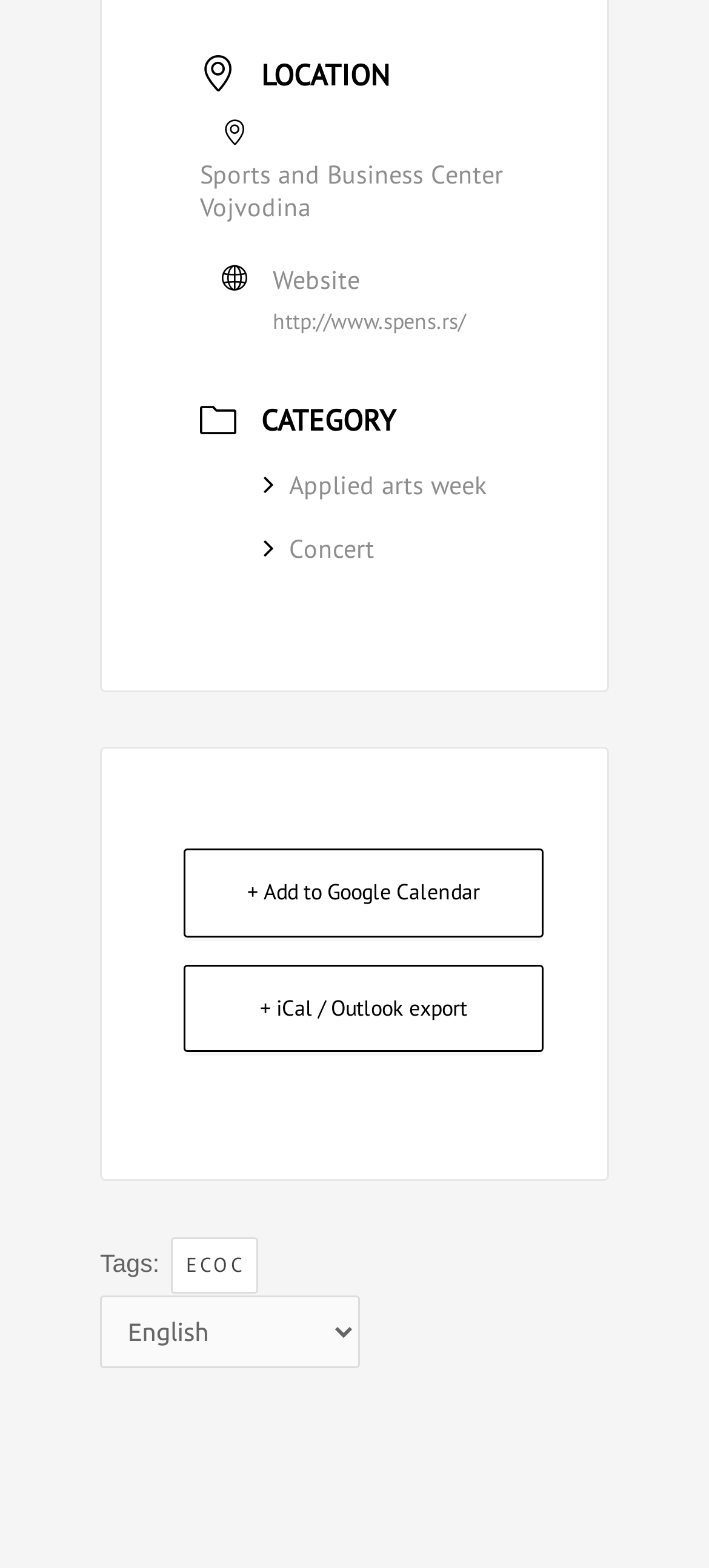Find the bounding box coordinates for the UI element that matches this description: "+ iCal / Outlook export".

[0.259, 0.615, 0.767, 0.671]